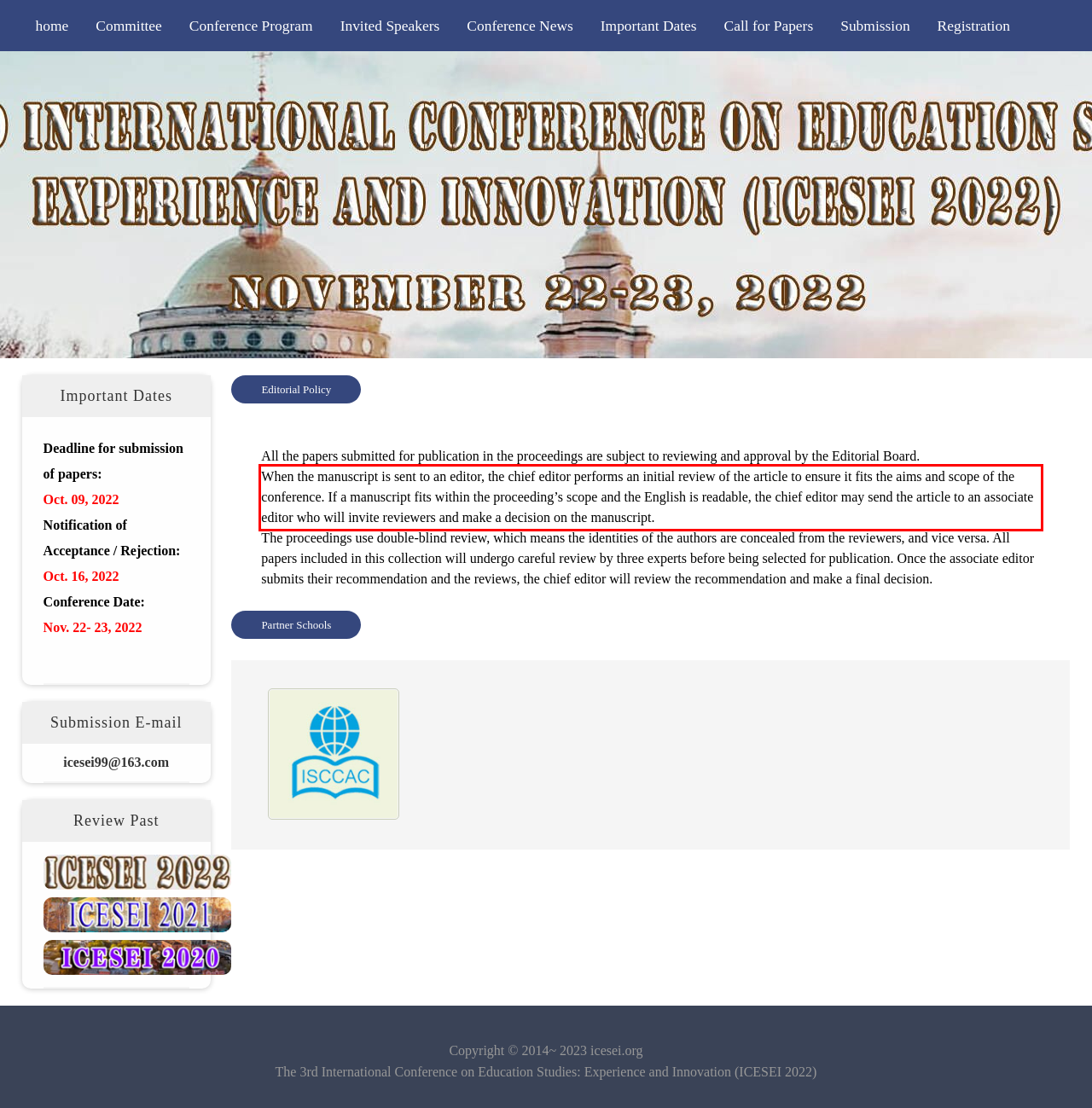Please take the screenshot of the webpage, find the red bounding box, and generate the text content that is within this red bounding box.

When the manuscript is sent to an editor, the chief editor performs an initial review of the article to ensure it fits the aims and scope of the conference. If a manuscript fits within the proceeding’s scope and the English is readable, the chief editor may send the article to an associate editor who will invite reviewers and make a decision on the manuscript.